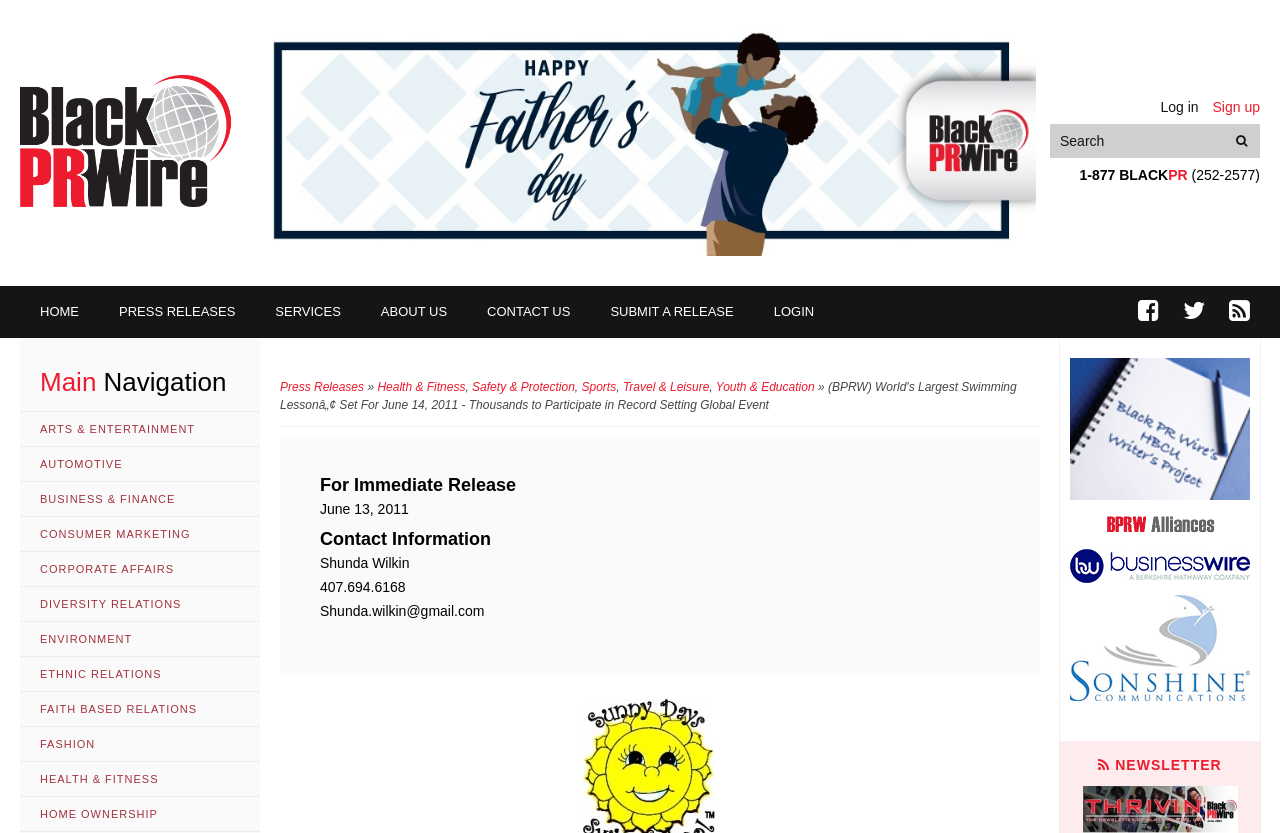Specify the bounding box coordinates of the region I need to click to perform the following instruction: "submit a release". The coordinates must be four float numbers in the range of 0 to 1, i.e., [left, top, right, bottom].

[0.461, 0.343, 0.589, 0.406]